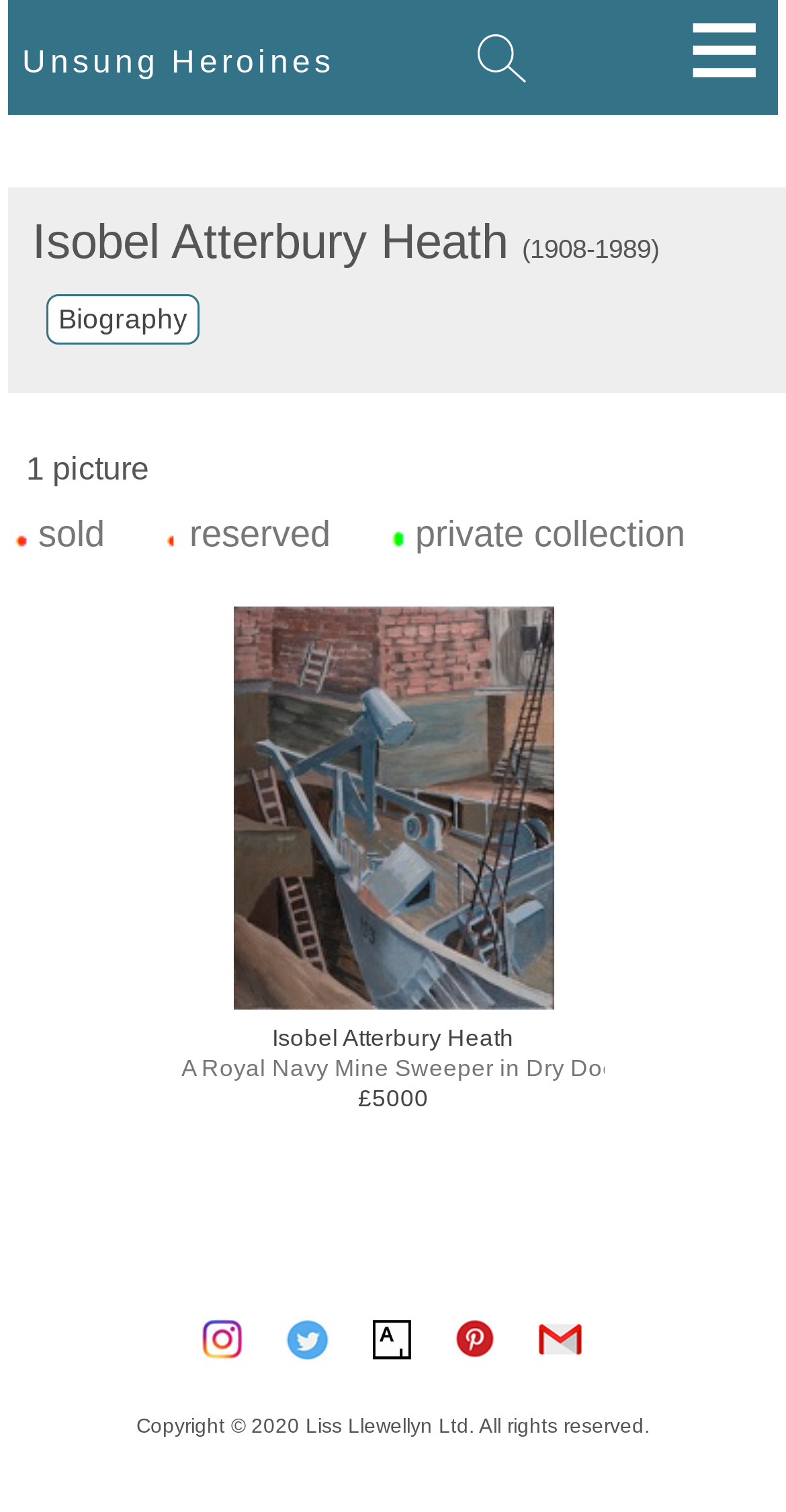Give a detailed account of the webpage.

The webpage is dedicated to showcasing the paintings of Isobel Atterbury Heath, an artist who lived from 1908 to 1989. At the top of the page, there is a link to "Unsung Heroines" and a search icon. Below this, the artist's name and birth/death years are displayed.

To the left of the artist's information, there is a link to her biography. Below this, there is a section that appears to be related to a specific artwork, with a label "1 picture" and three images with accompanying text: "sold", "reserved", and "private collection".

Further down the page, there is a link to a specific artwork titled "A Royal Navy Mine Sweeper in Dry Dock, circa 1940" by Isobel Atterbury Heath, which is priced at £5000. This link includes an image of the artwork.

At the bottom of the page, there are several links to share the webpage on various social media platforms, including Instagram, Twitter, and Pinterest, as well as an option to share by mail. Finally, there is a copyright notice at the very bottom of the page.